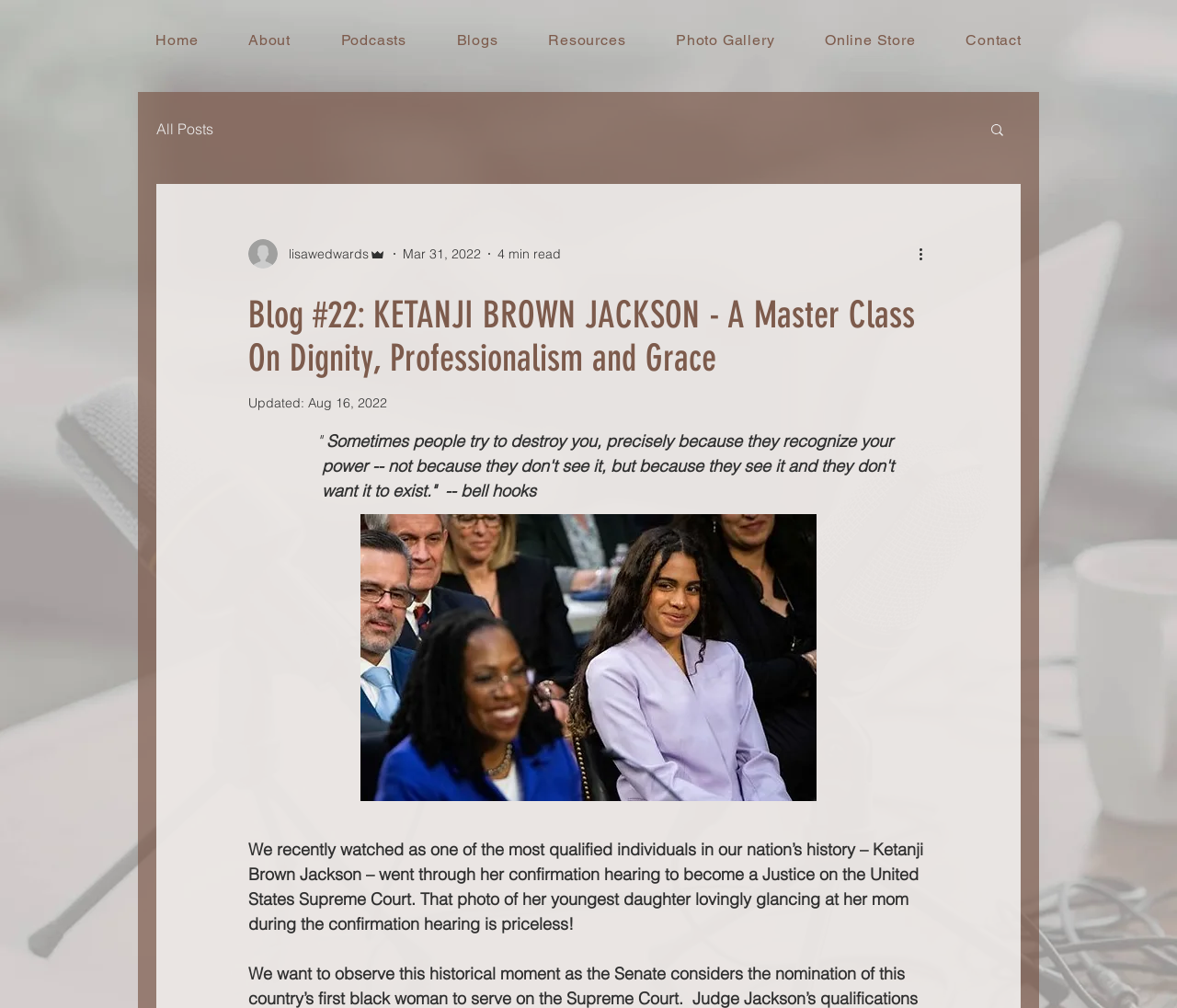What is the topic of the blog post?
Please ensure your answer is as detailed and informative as possible.

I found the topic of the blog post by looking at the heading element that says 'Blog #22: KETANJI BROWN JACKSON - A Master Class On Dignity, Professionalism and Grace'.